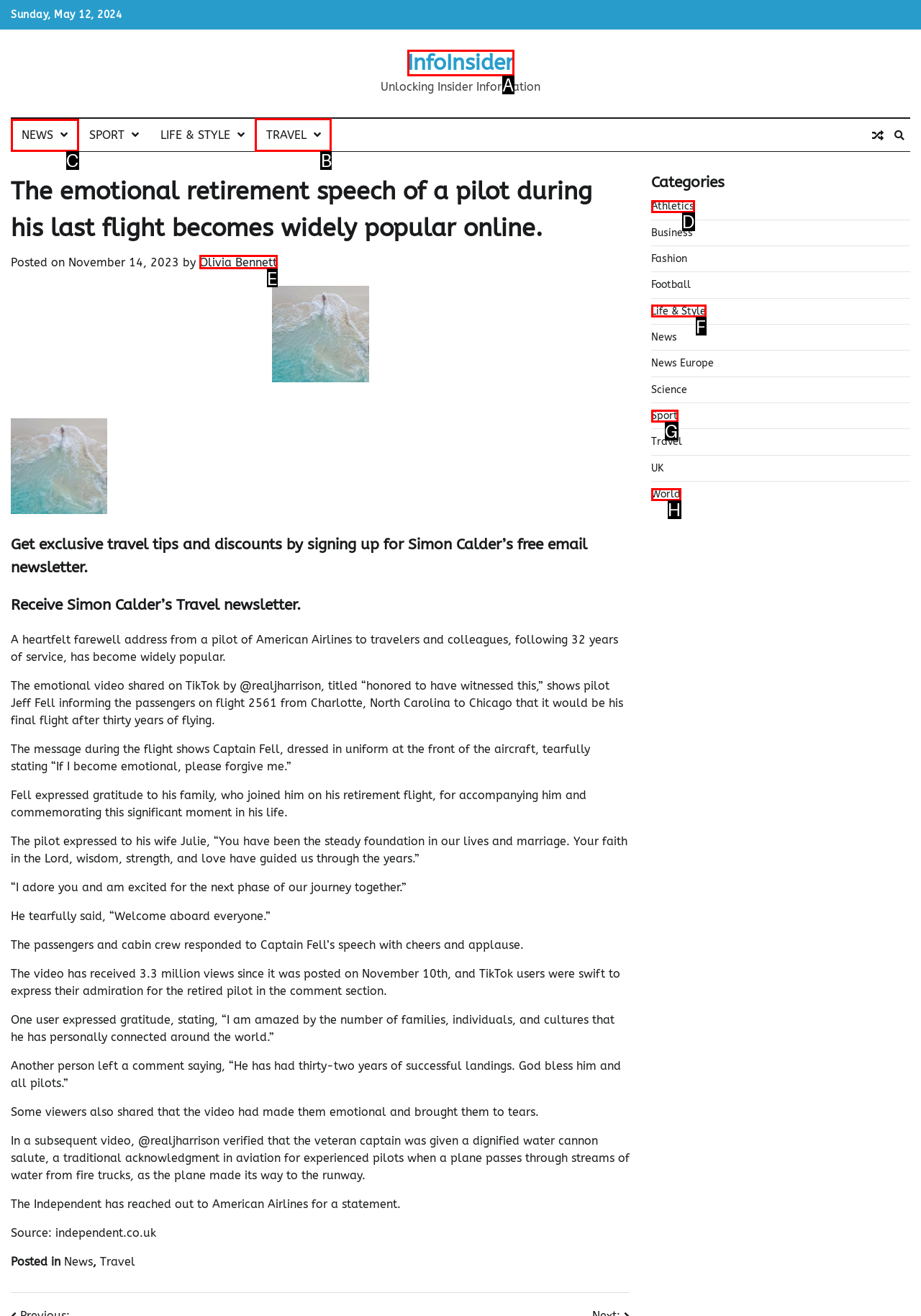Identify which lettered option to click to carry out the task: Click on the 'TRAVEL' link. Provide the letter as your answer.

B